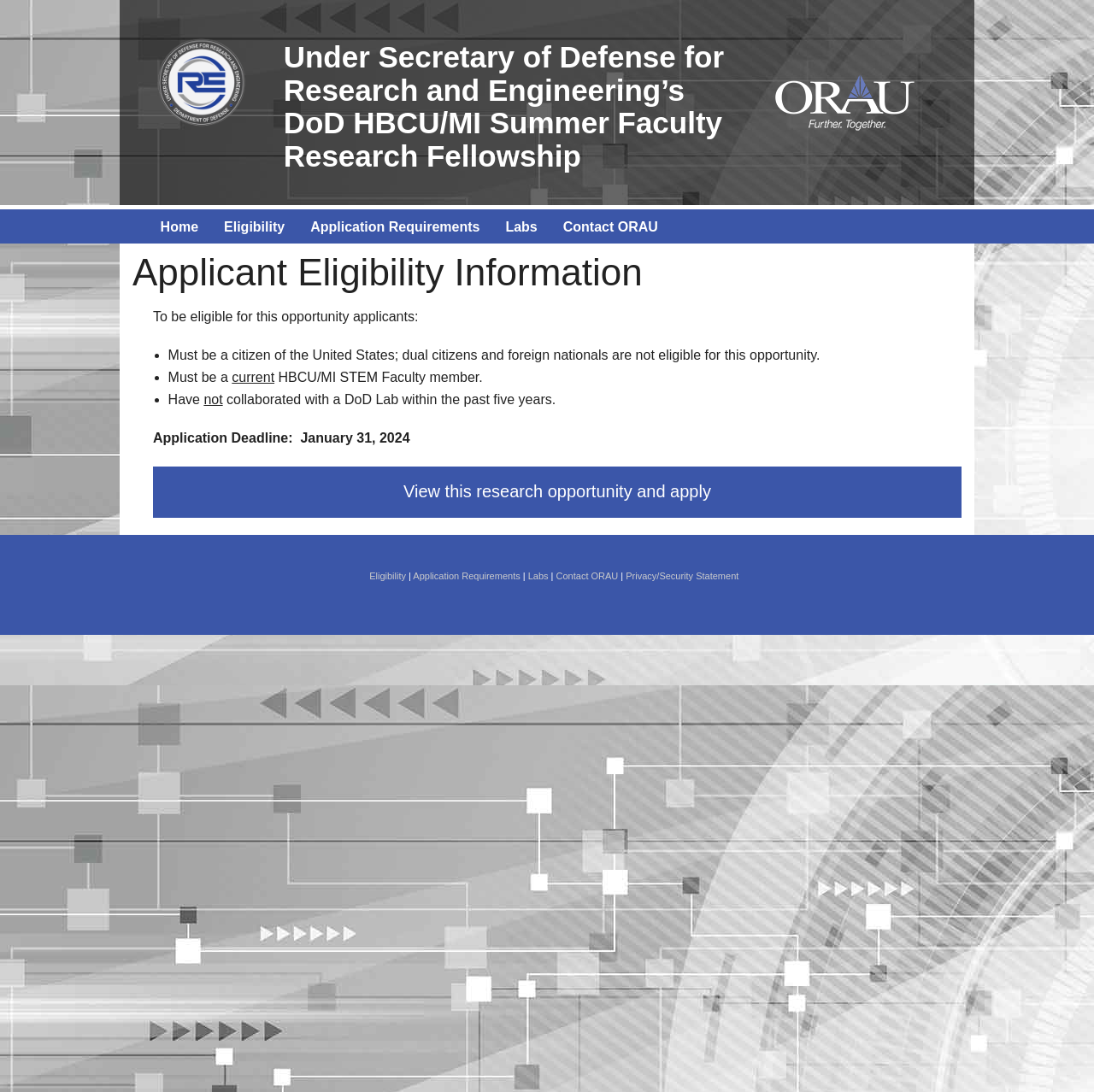Find the bounding box coordinates of the clickable area that will achieve the following instruction: "View the Under Secretary of Defense for Research and Engineering’s DoD HBCU/MI Summer Faculty Research Fellowship".

[0.259, 0.037, 0.662, 0.158]